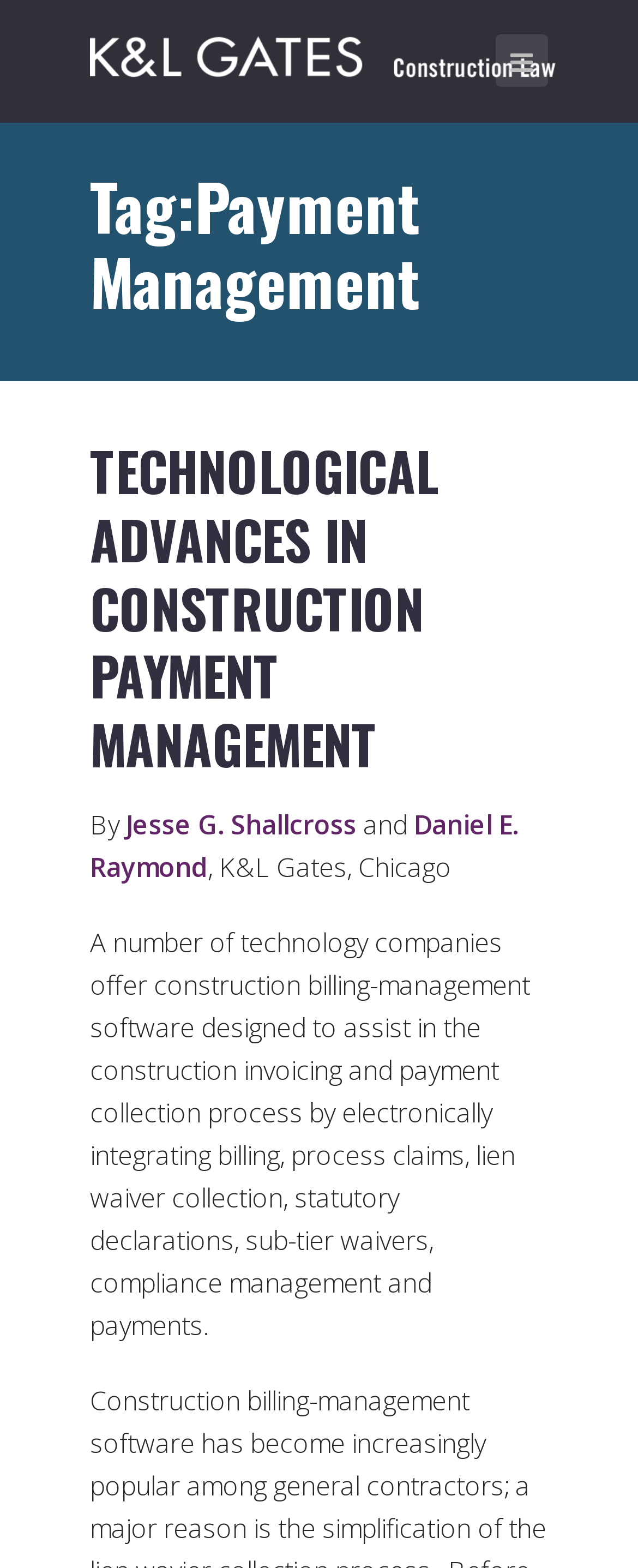Refer to the screenshot and give an in-depth answer to this question: What is the focus of the webpage?

The webpage is focused on payment management in construction law, which is evident from the heading 'Tag:Payment Management' and the description of the article, which discusses technological advances in construction payment management.